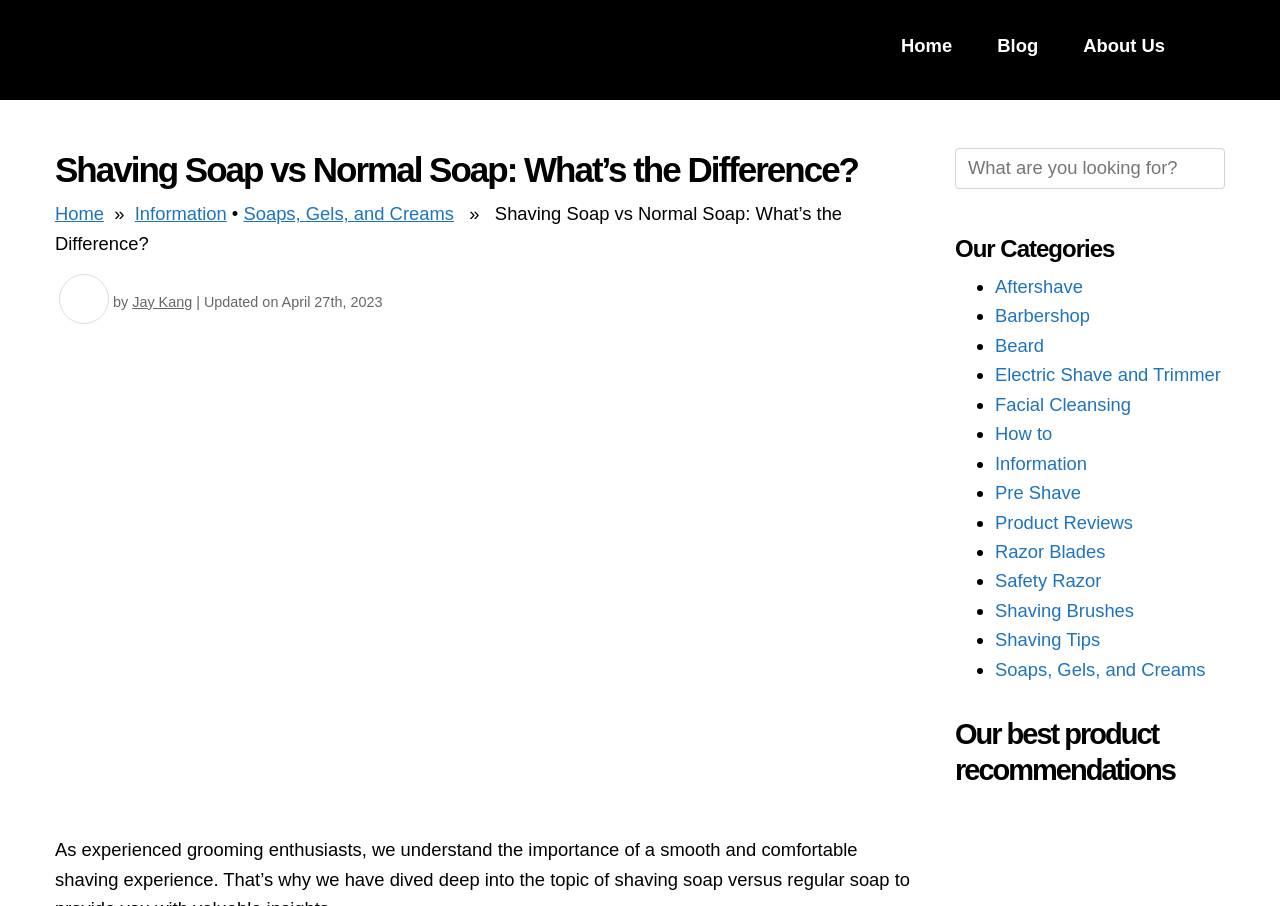Kindly determine the bounding box coordinates for the clickable area to achieve the given instruction: "Search for something".

[0.734, 0.163, 0.969, 0.226]